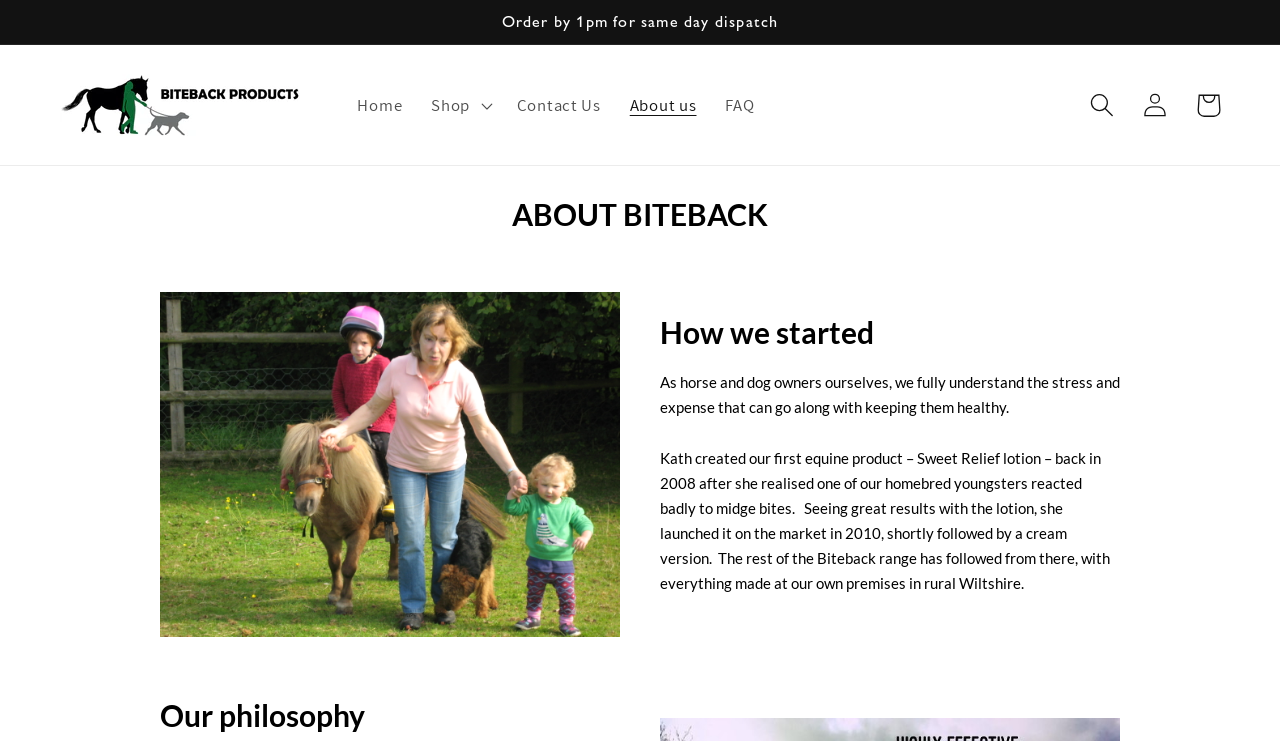Kindly determine the bounding box coordinates for the area that needs to be clicked to execute this instruction: "Click on the 'Shop' button".

[0.326, 0.108, 0.392, 0.176]